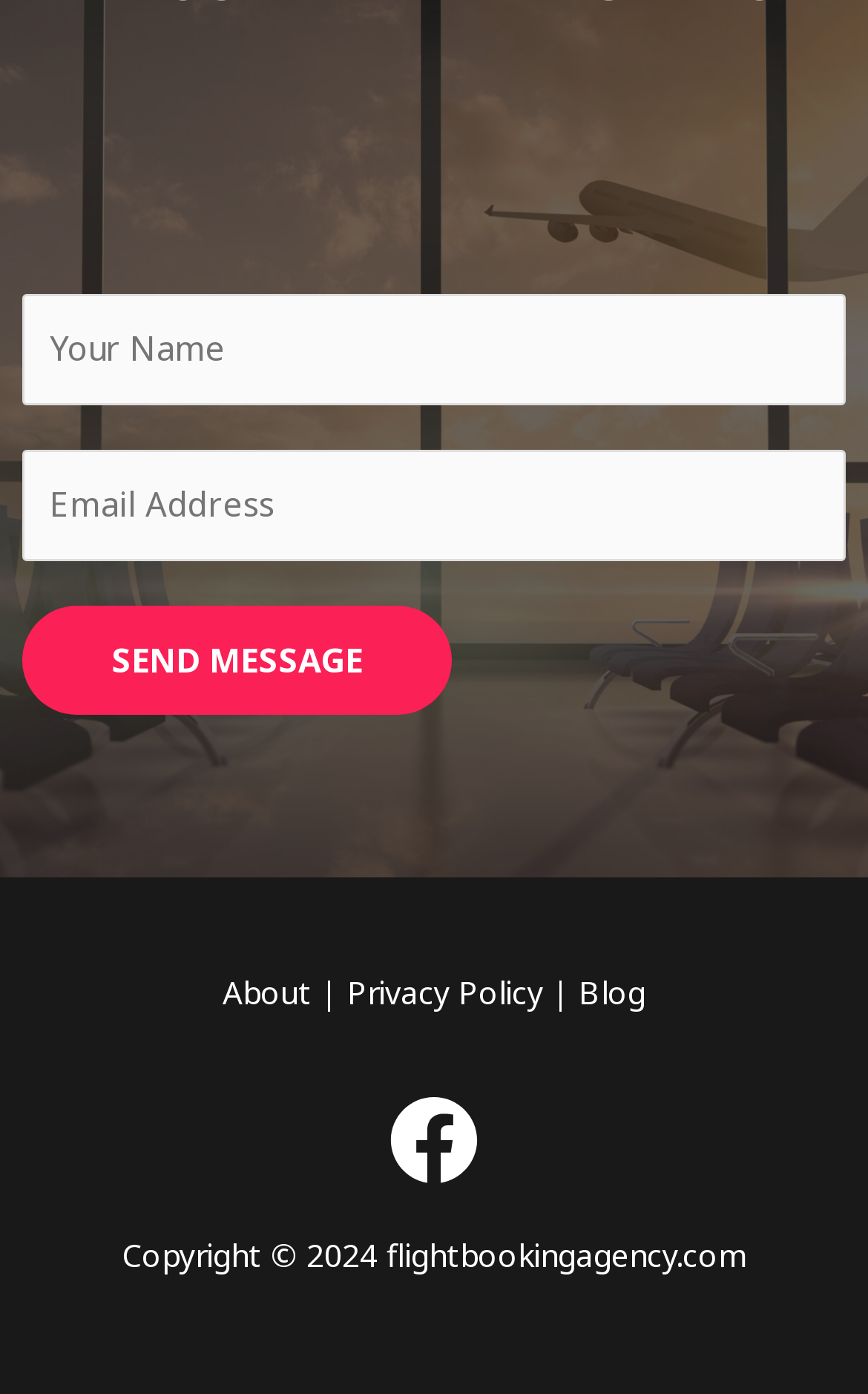Please examine the image and answer the question with a detailed explanation:
What is the copyright year?

The copyright year is mentioned at the bottom of the webpage as 'Copyright © 2024 flightbookingagency.com'.